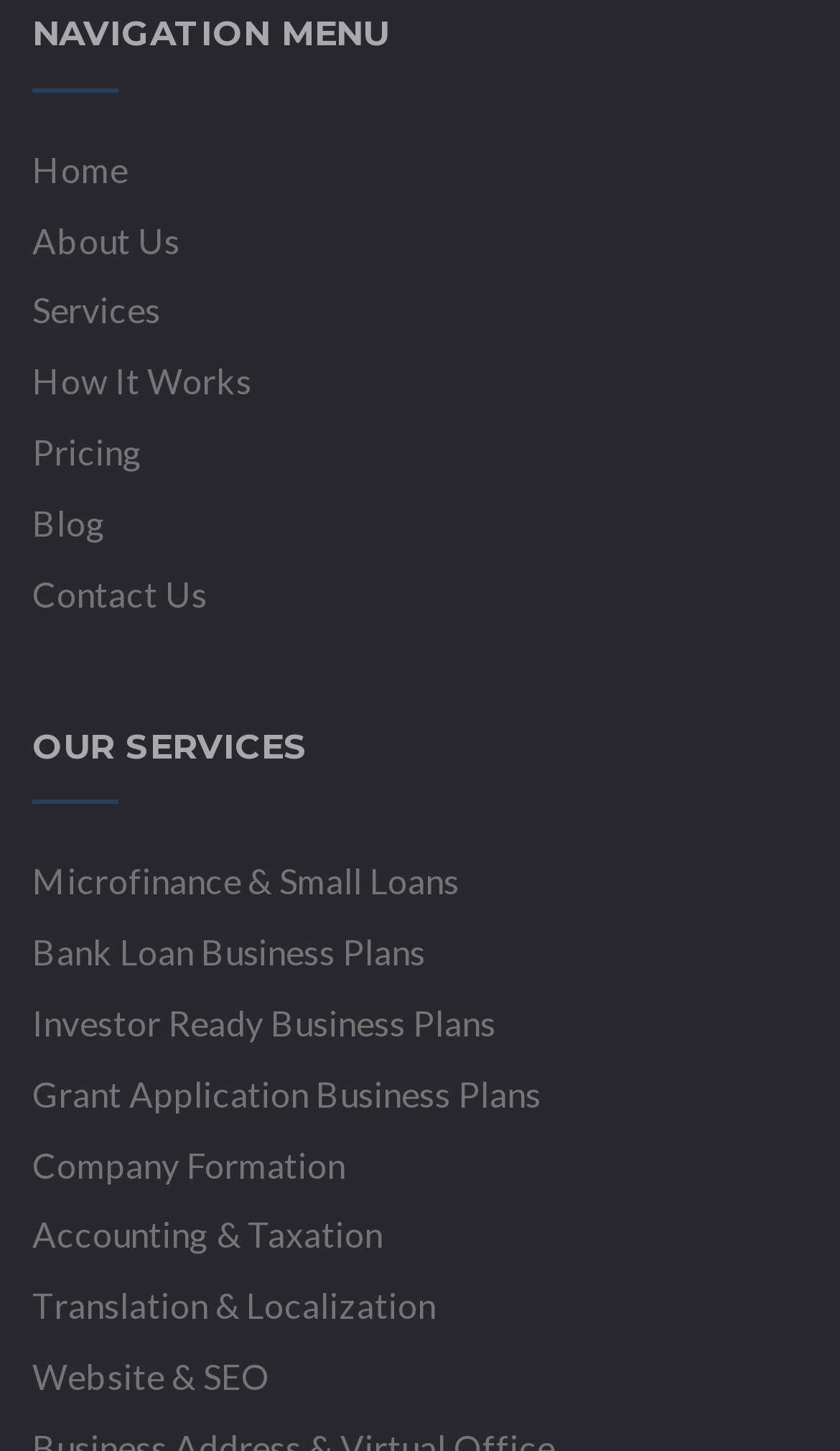Please identify the bounding box coordinates of the area that needs to be clicked to follow this instruction: "Click on Home".

[0.038, 0.102, 0.152, 0.13]